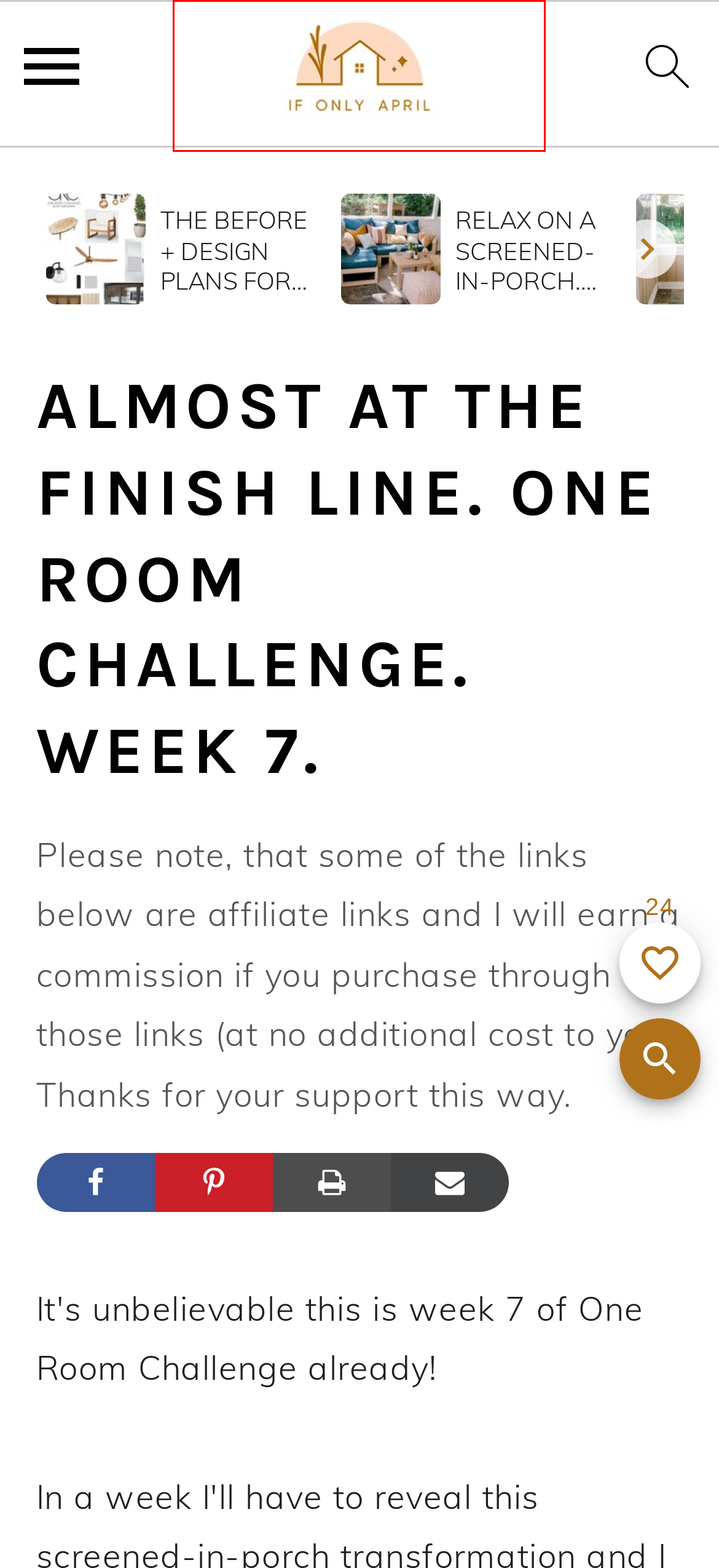Review the screenshot of a webpage that includes a red bounding box. Choose the webpage description that best matches the new webpage displayed after clicking the element within the bounding box. Here are the candidates:
A. CONTACT - If Only April
B. Policies - If Only April
C. Kid's play office mood board - If Only April
D. Adding trim and challenges | One Room Challenge. Week 3 - If Only April
E. Live to inspire. Inspire to create through DIY - If Only April
F. Portside Console, Concrete, Driftwood
G. Sia's bedroom reveal + budget breakdown - If Only April
H. The before + design plans for screened-in porch | One room challenge. Week 1. - If Only April

E